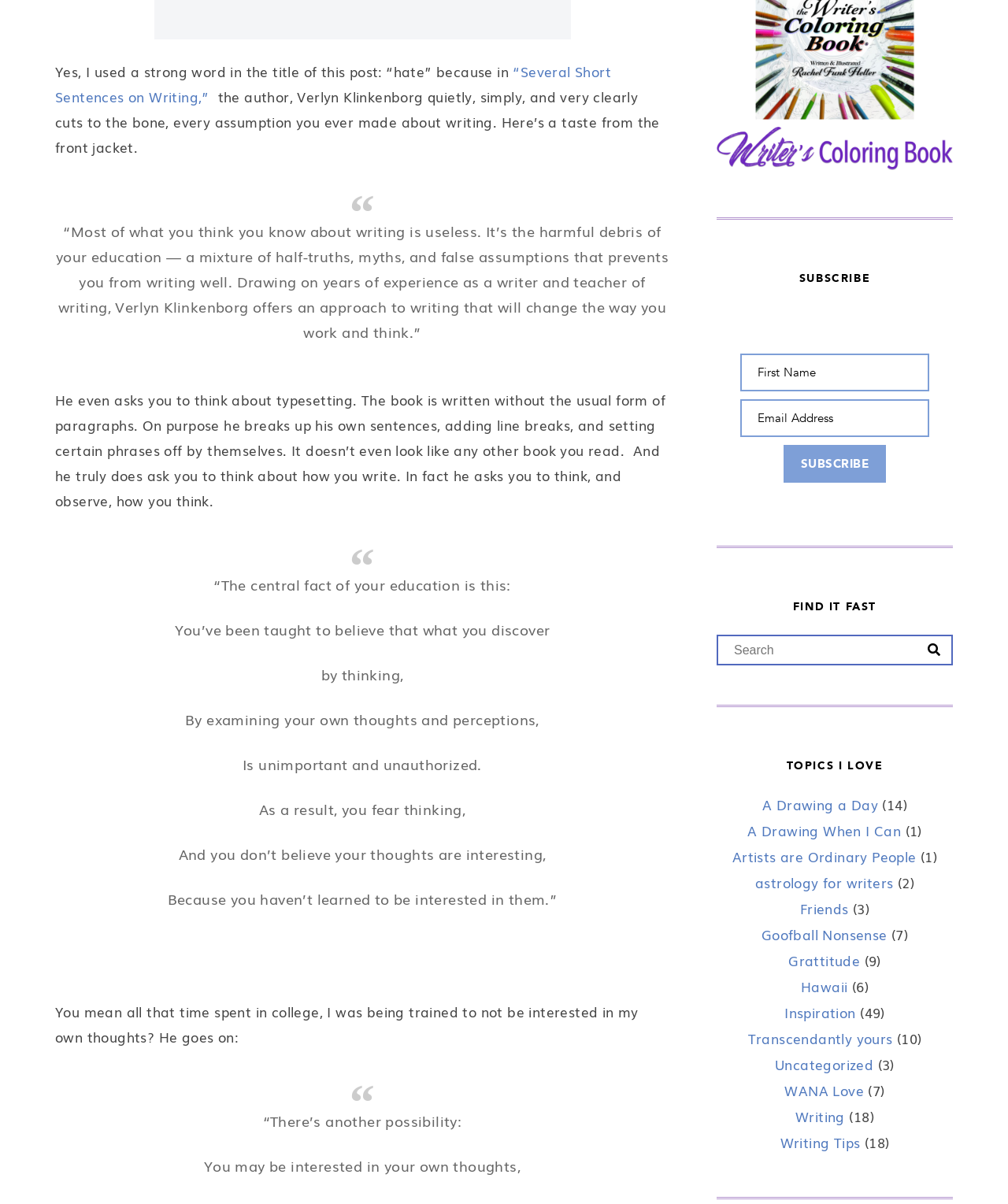Identify the bounding box coordinates of the clickable region to carry out the given instruction: "Read the post 'Several Short Sentences on Writing'".

[0.055, 0.051, 0.606, 0.088]